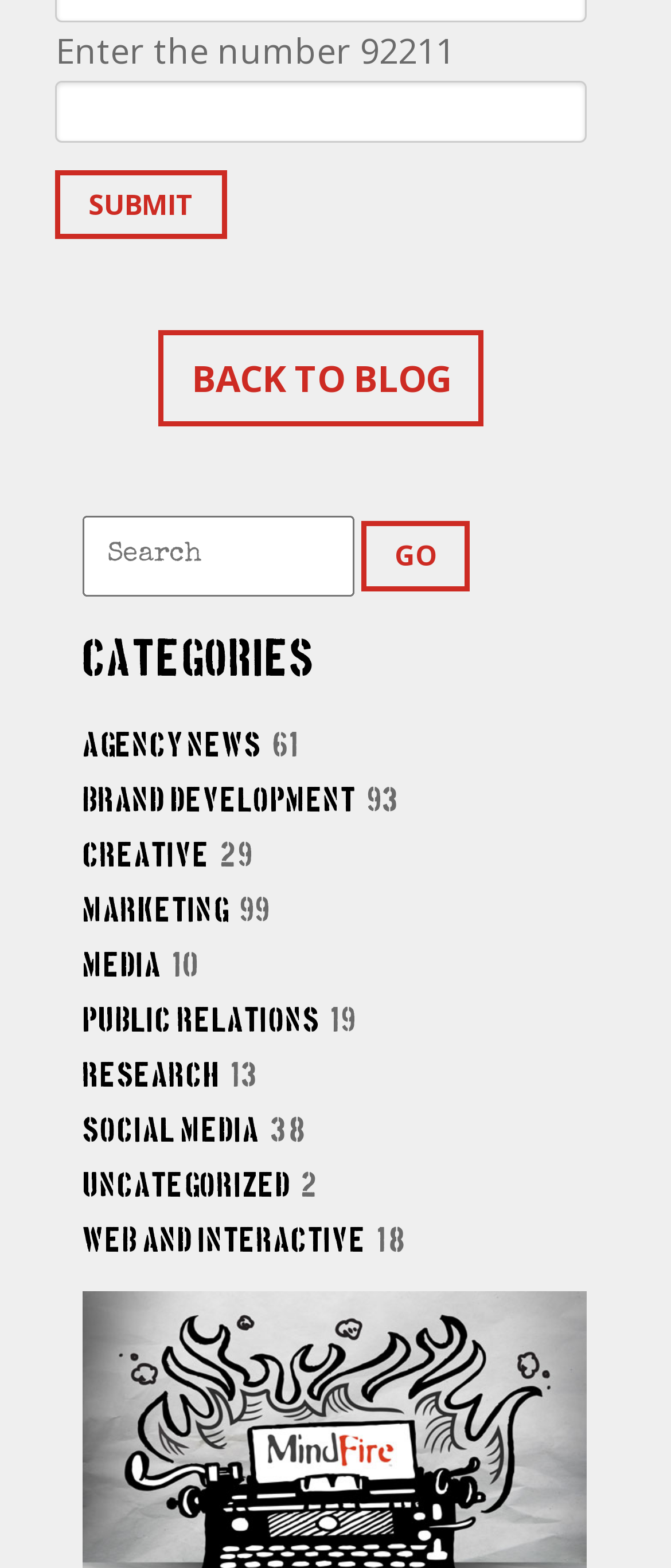Specify the bounding box coordinates of the region I need to click to perform the following instruction: "Click the GO button". The coordinates must be four float numbers in the range of 0 to 1, i.e., [left, top, right, bottom].

[0.54, 0.333, 0.701, 0.377]